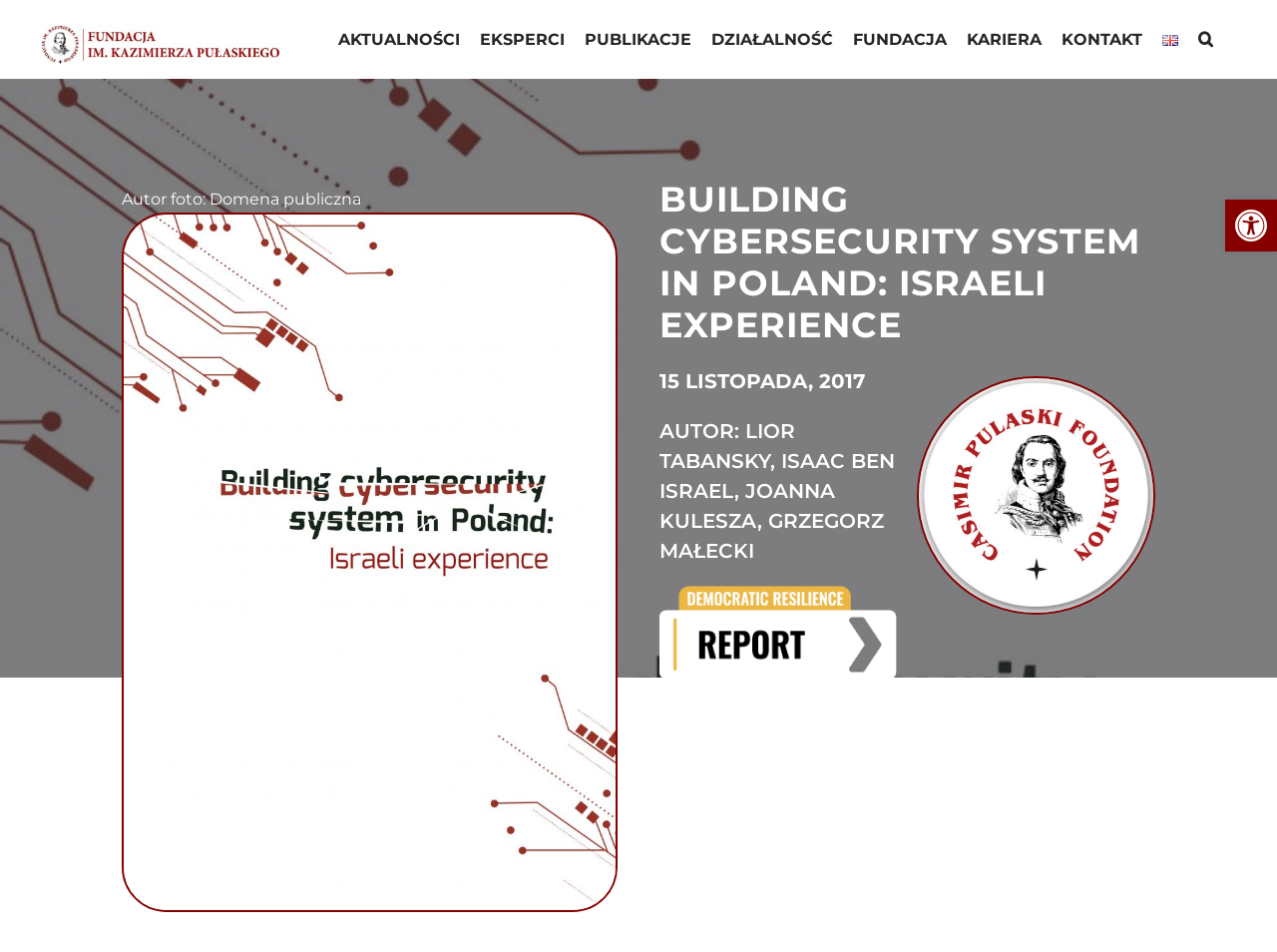What is the purpose of the button 'Ułatwienia dla niepełnosprawnych'?
Use the image to give a comprehensive and detailed response to the question.

The button 'Ułatwienia dla niepełnosprawnych' is likely for accessibility purposes, as it translates to 'Facilities for the disabled', indicating that it provides assistance for users with disabilities.